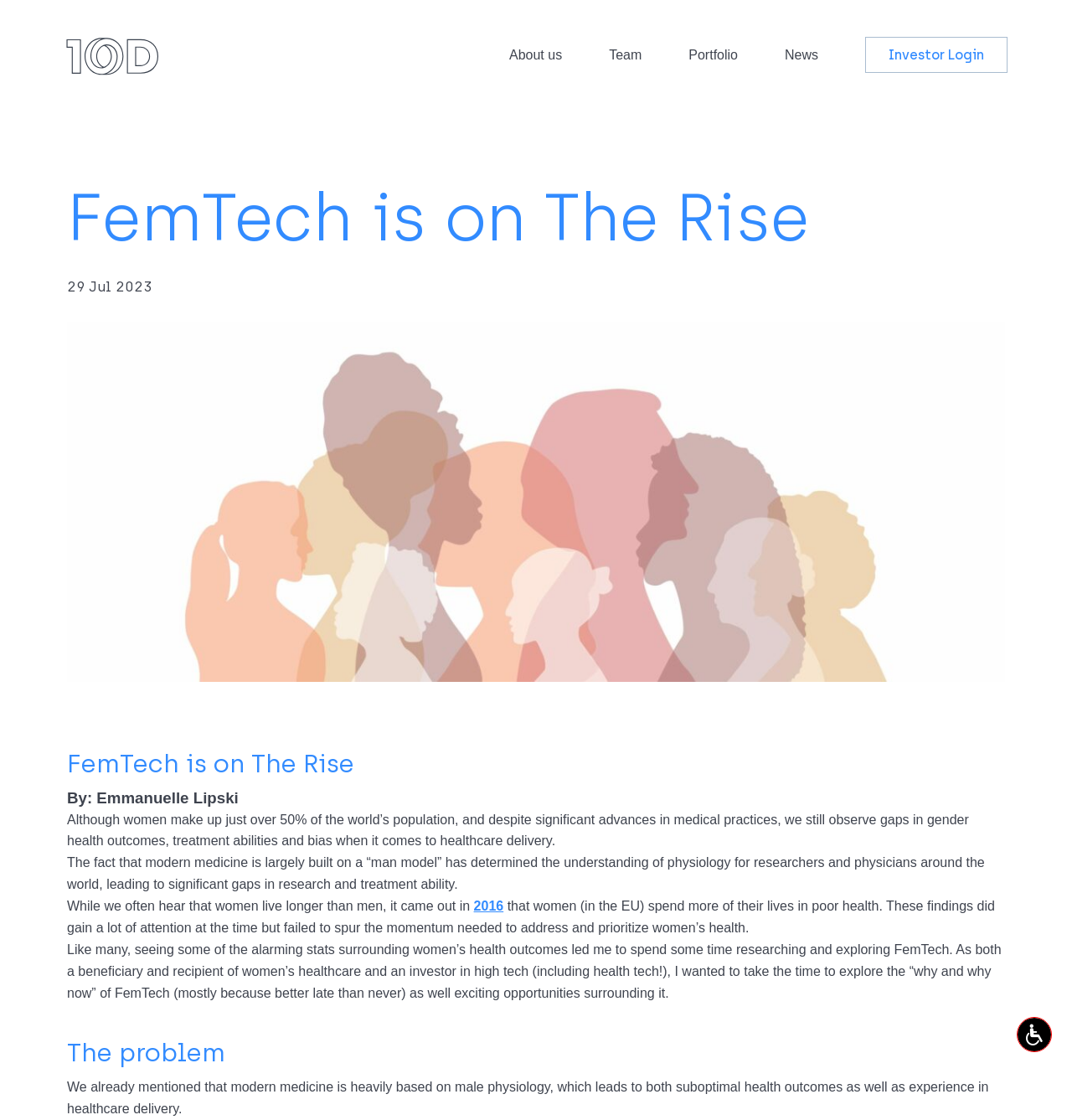Find and provide the bounding box coordinates for the UI element described with: "News".

[0.732, 0.042, 0.763, 0.055]